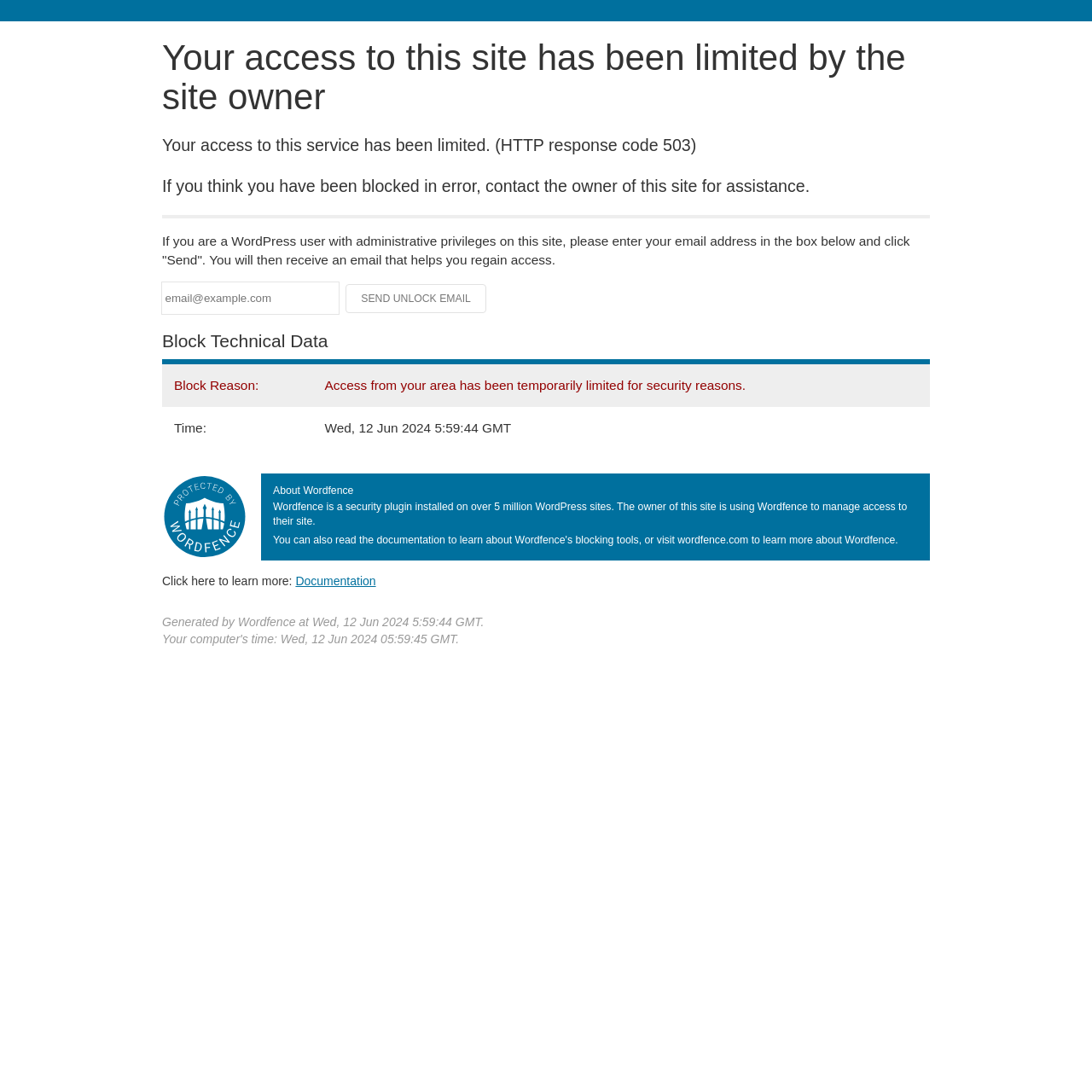Please find the top heading of the webpage and generate its text.

Your access to this site has been limited by the site owner